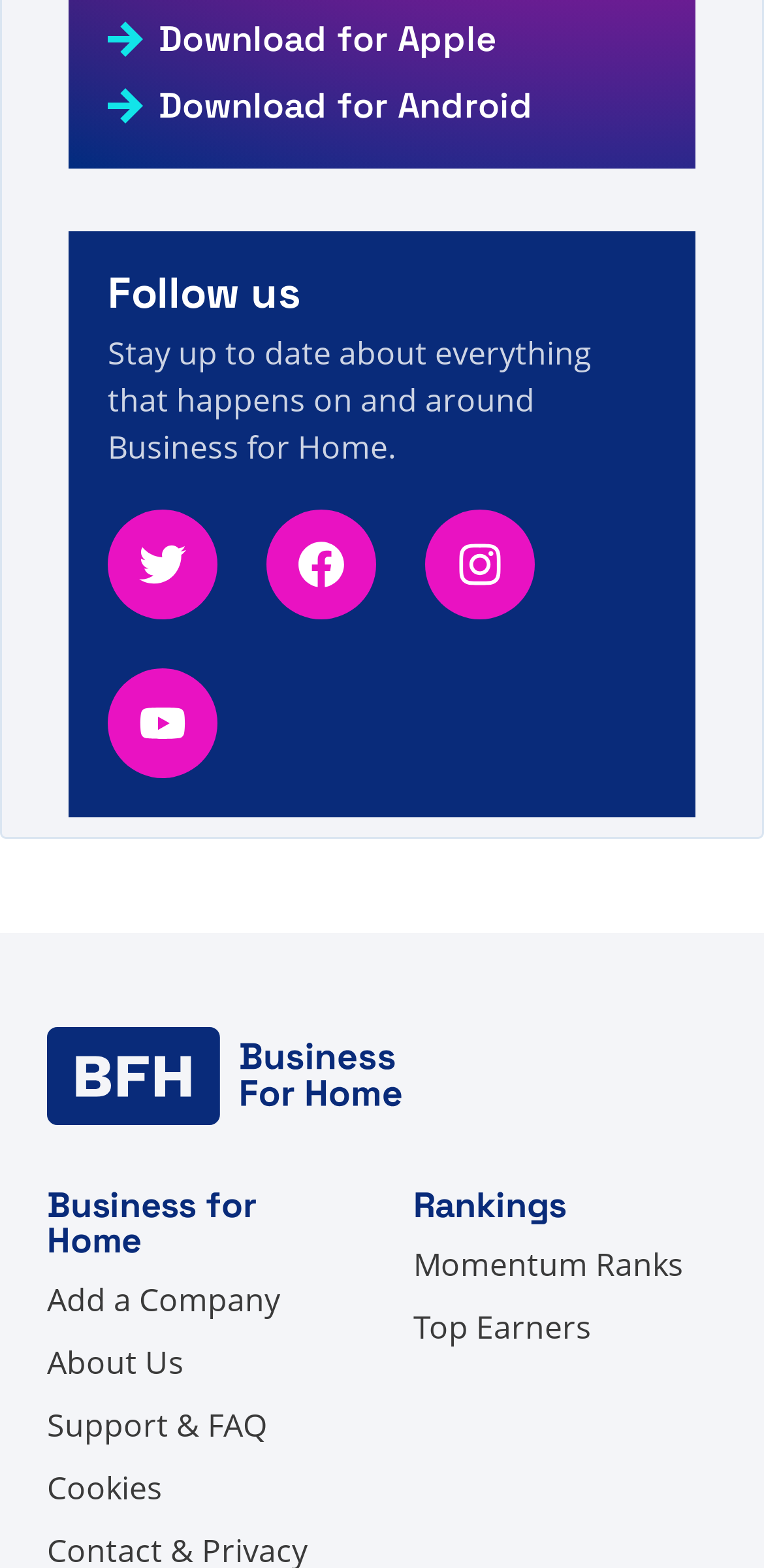Determine the bounding box coordinates of the target area to click to execute the following instruction: "Add a Company."

[0.062, 0.814, 0.367, 0.844]